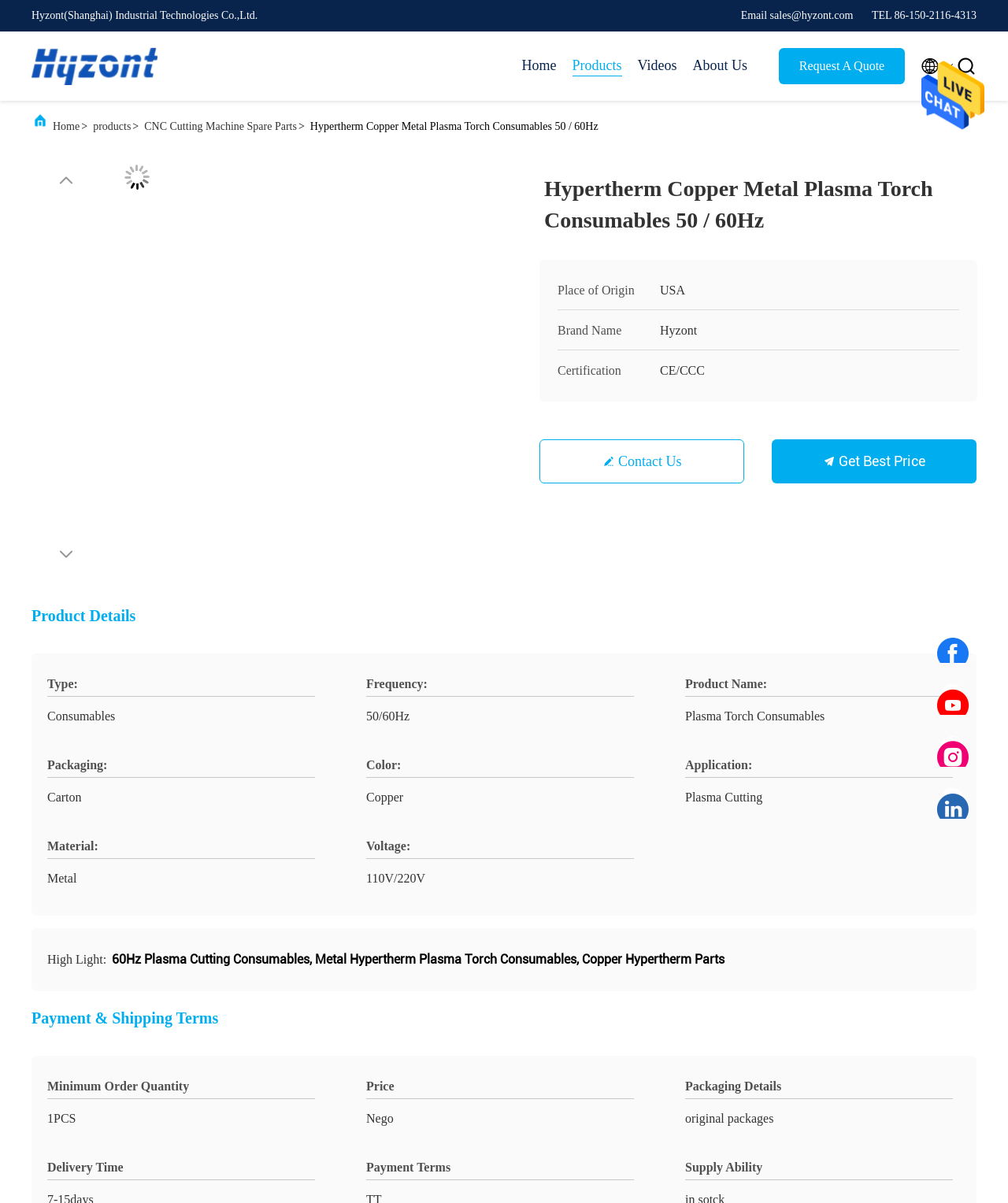Please provide the bounding box coordinates in the format (top-left x, top-left y, bottom-right x, bottom-right y). Remember, all values are floating point numbers between 0 and 1. What is the bounding box coordinate of the region described as: Get Best Price

[0.766, 0.365, 0.969, 0.402]